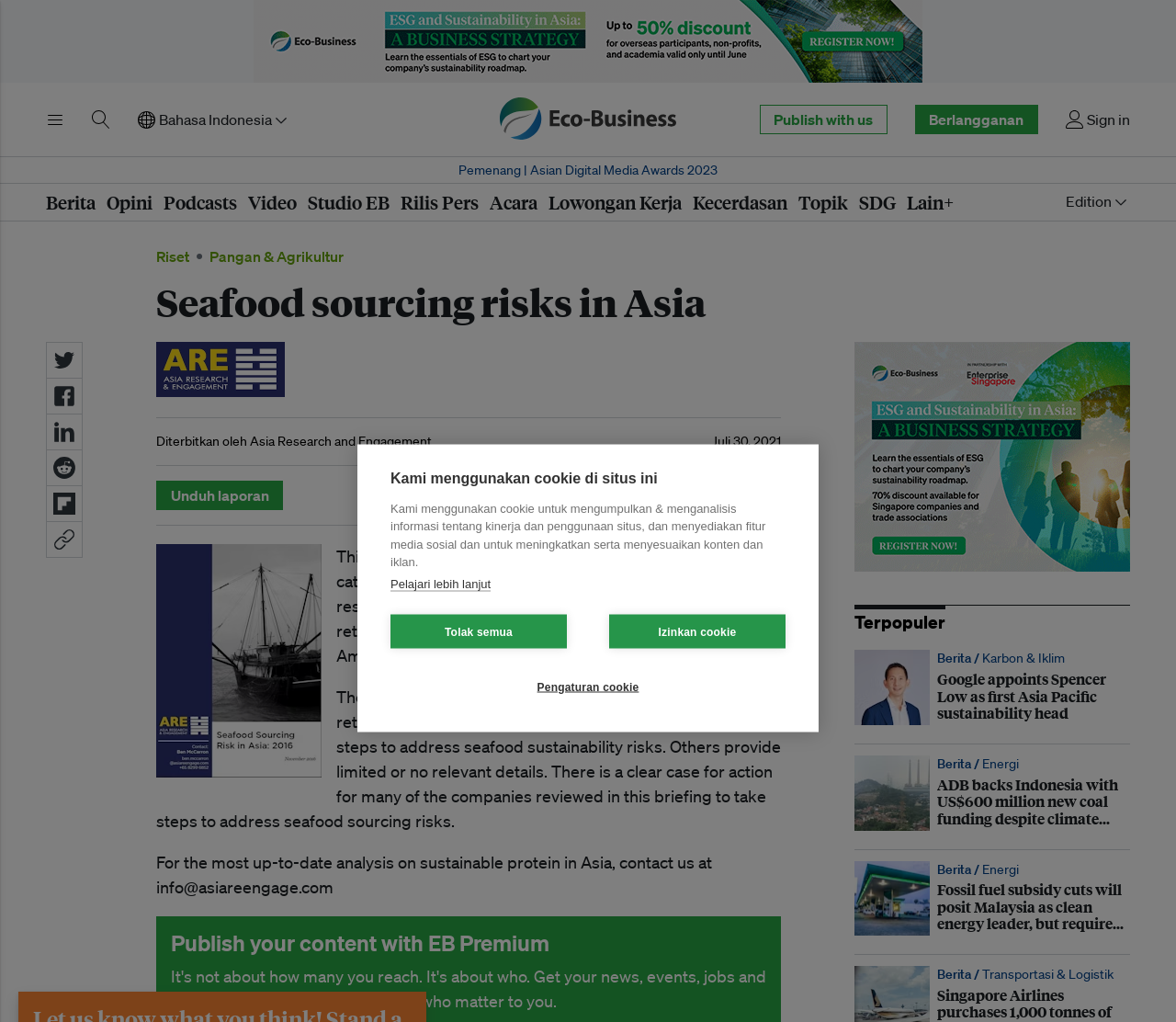Find the bounding box coordinates of the area to click in order to follow the instruction: "Search for something".

[0.078, 0.108, 0.094, 0.126]